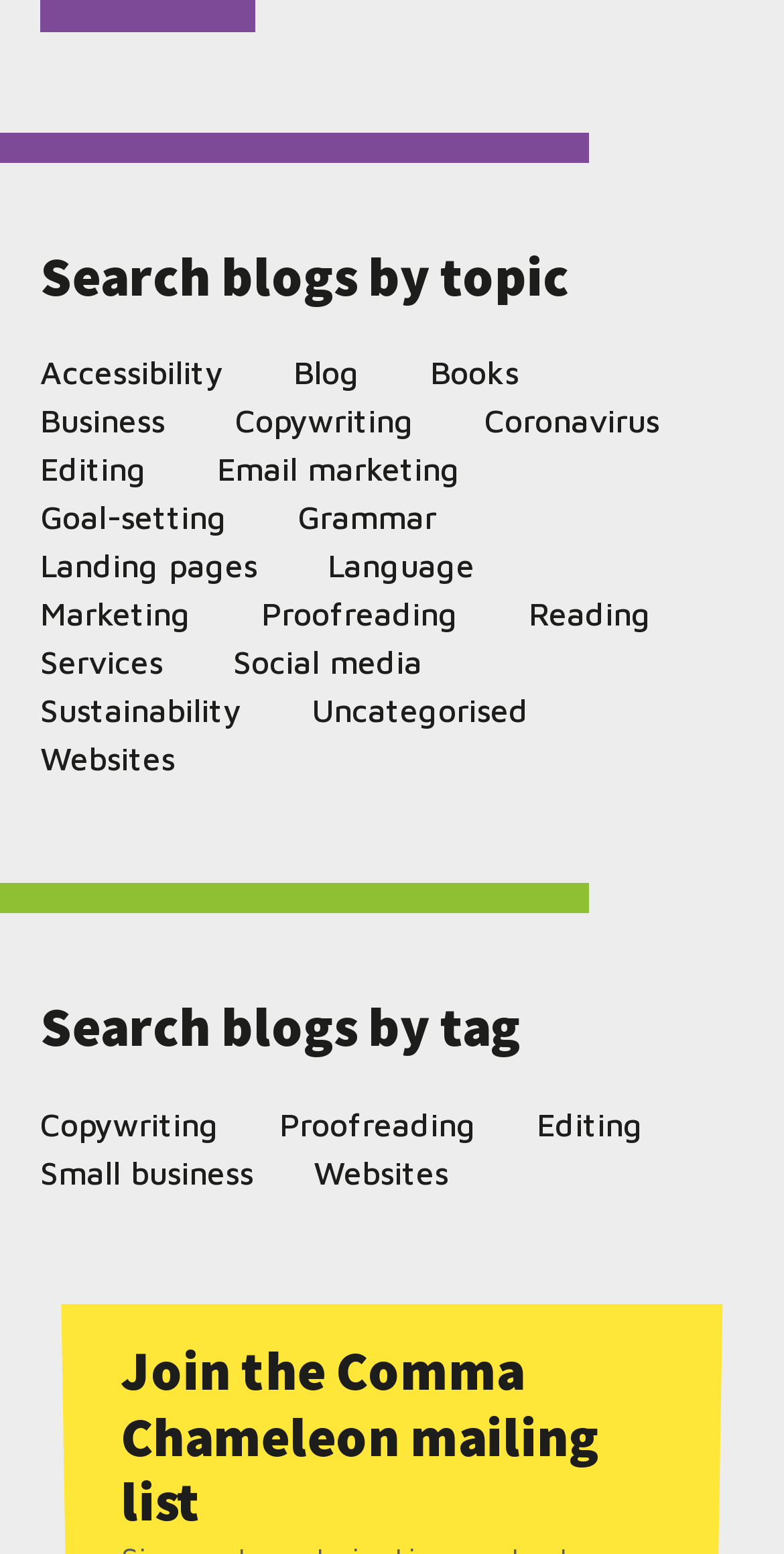How many headings are available on the webpage?
Answer the question with as much detail as possible.

There are three headings on the webpage: 'Search blogs by topic', 'Search blogs by tag', and 'Join the Comma Chameleon mailing list'.